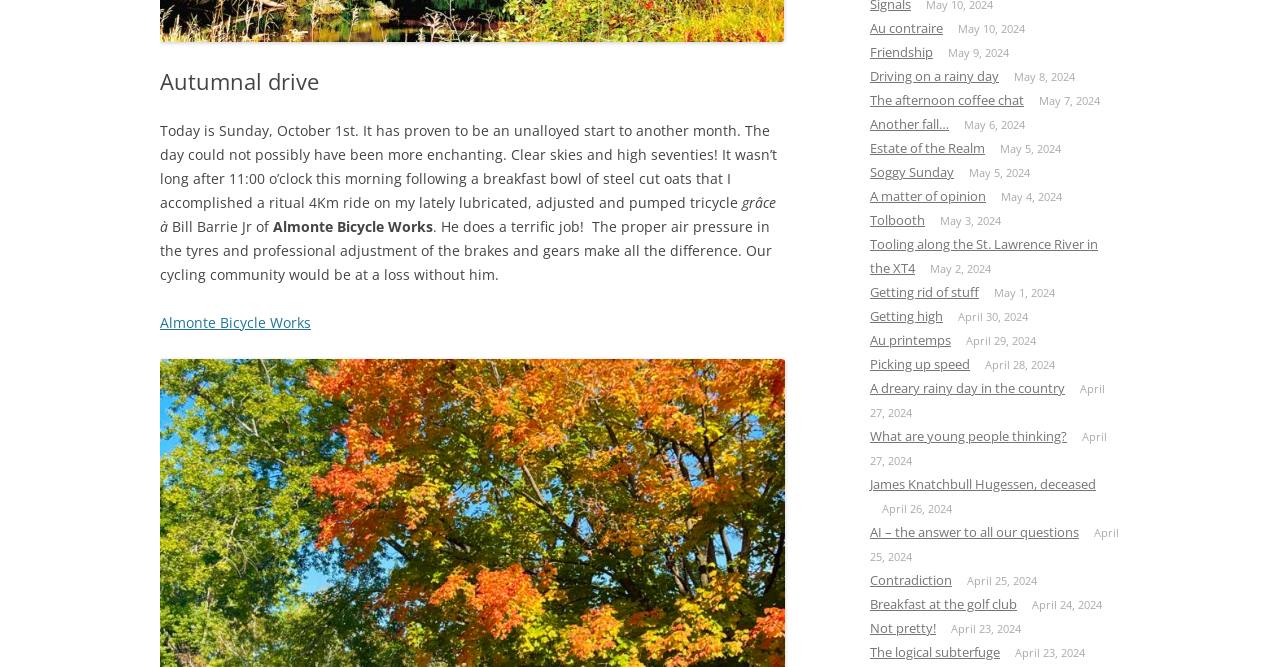Please find the bounding box for the UI element described by: "A matter of opinion".

[0.68, 0.281, 0.77, 0.308]